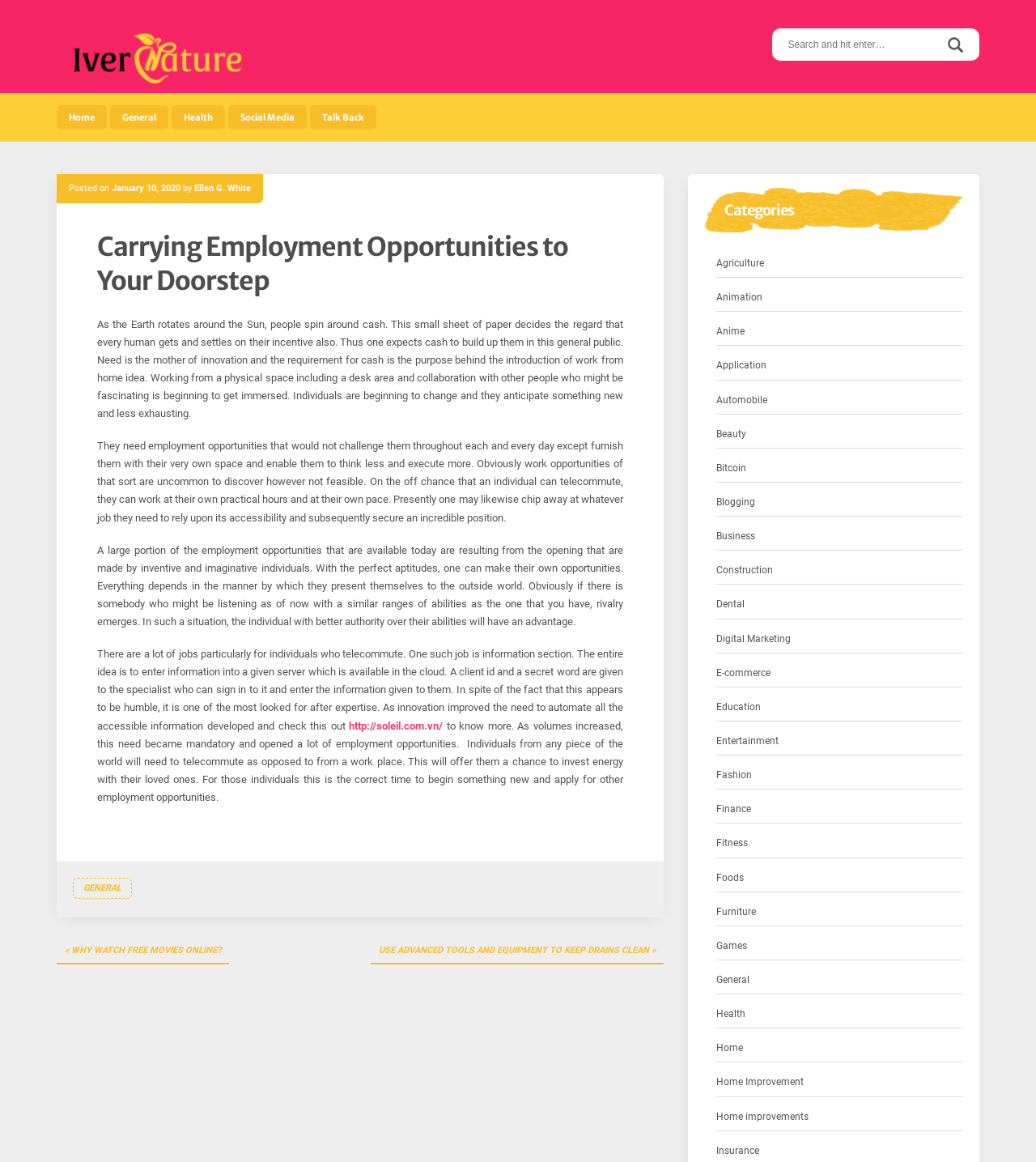Answer the question below with a single word or a brief phrase: 
What is the purpose of the search box?

To search for content